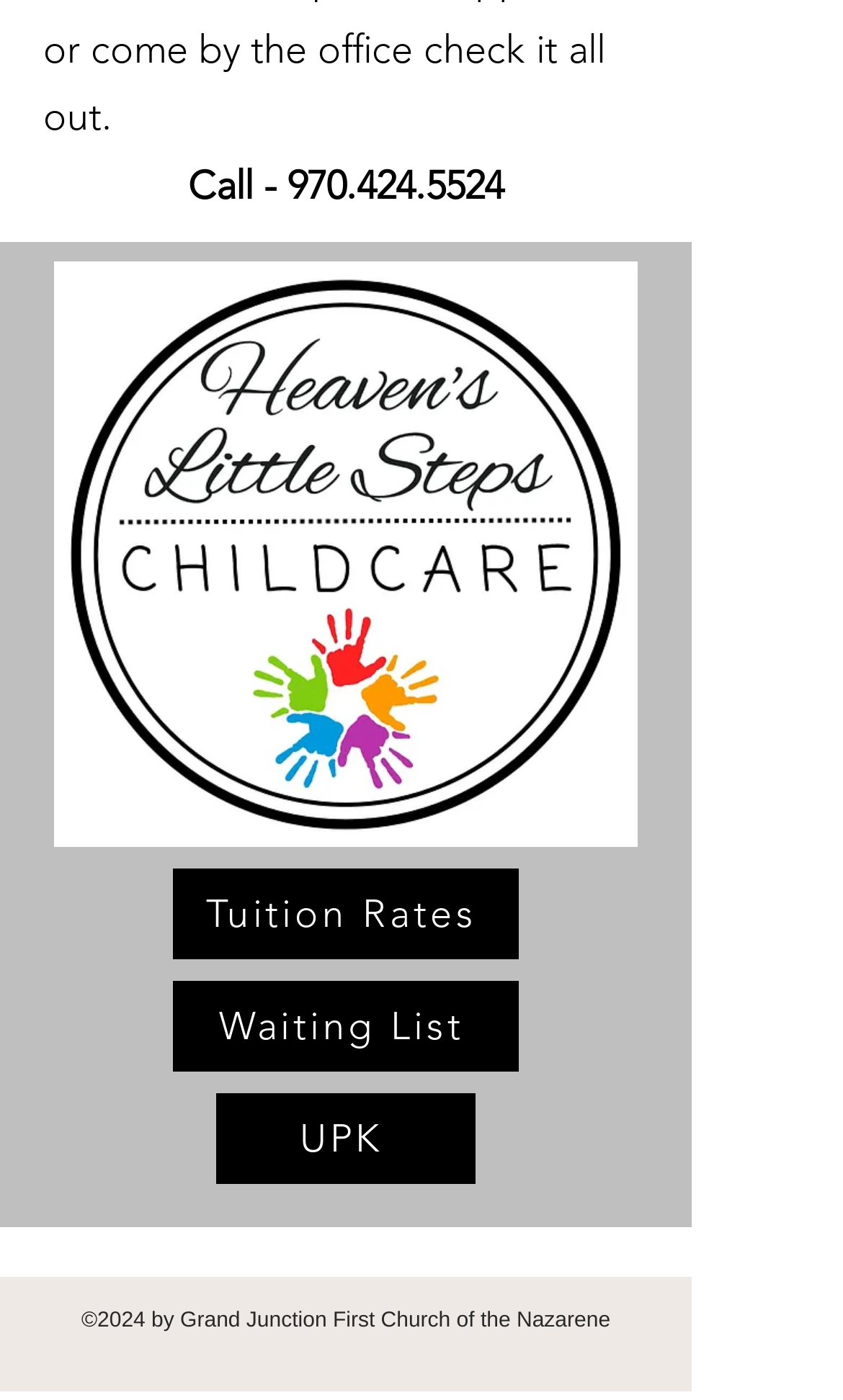Observe the image and answer the following question in detail: What is the phone number to call?

I found the phone number by looking at the link element with the text '970.424.5524' which is located at the top of the page.